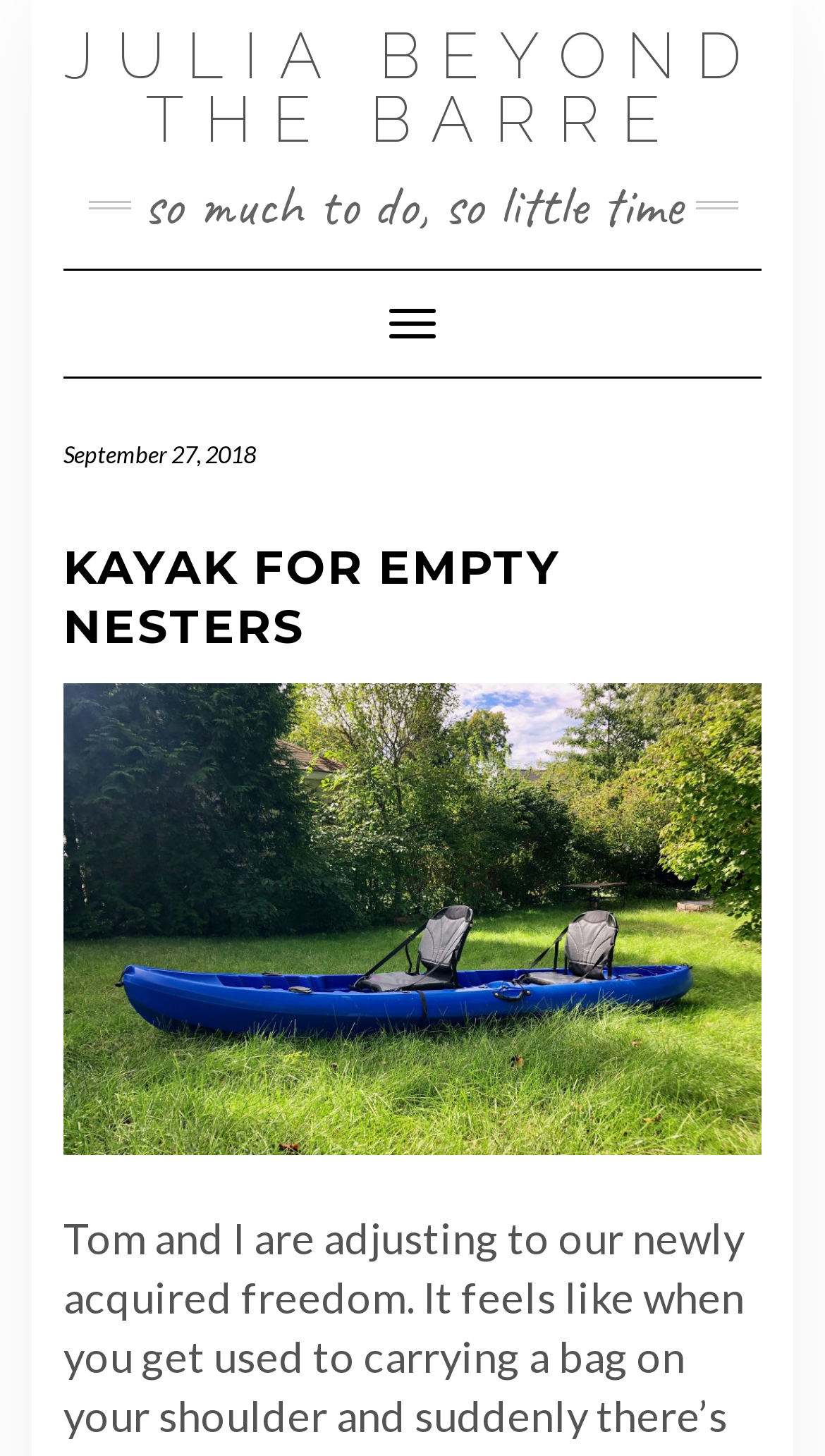Is the navigation menu expanded?
Answer the question with detailed information derived from the image.

I found that the navigation menu is not expanded by looking at the button 'Toggle Navigation', which has an attribute 'expanded' set to 'False', indicating that the menu is not expanded.